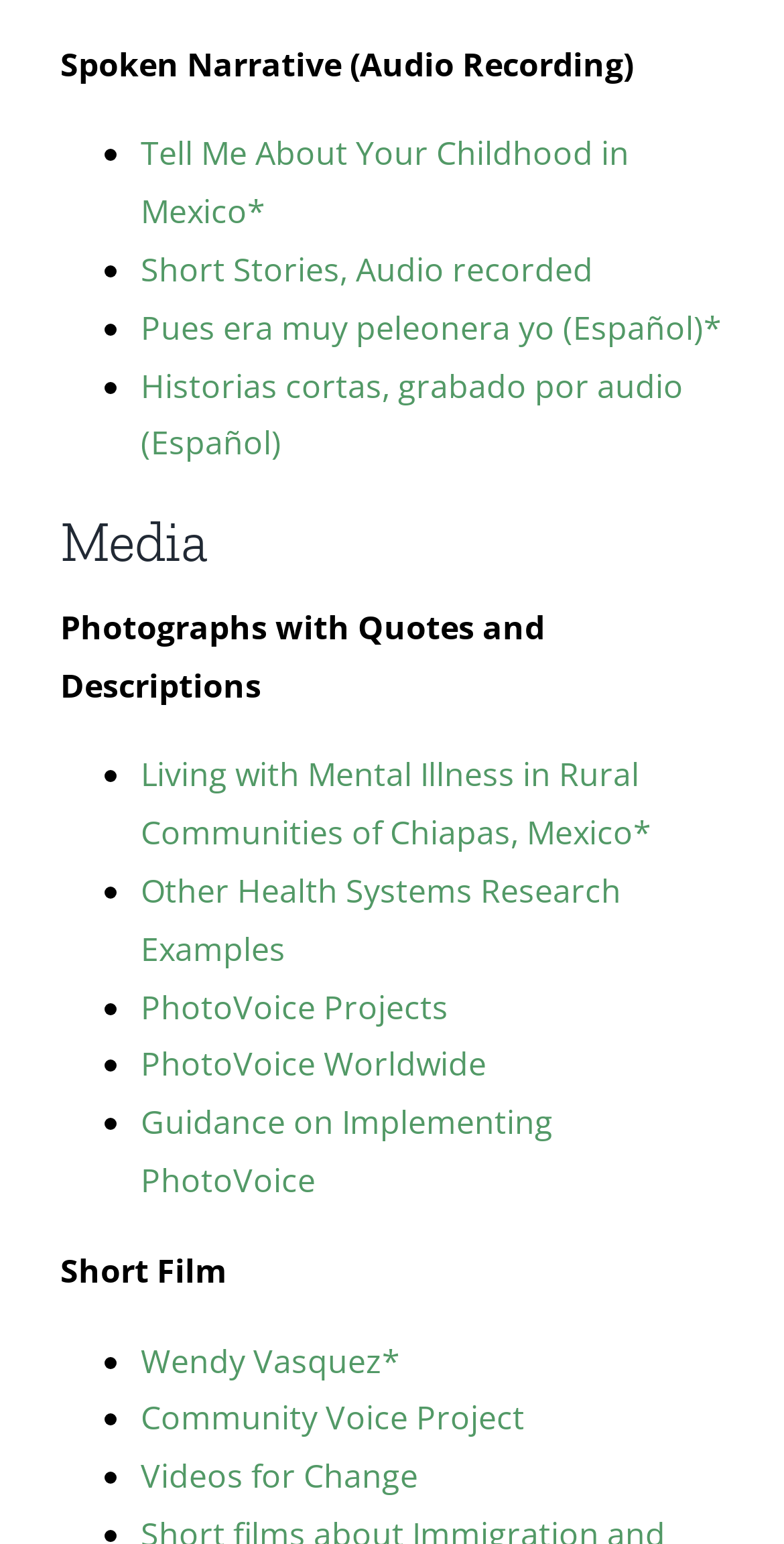Give a one-word or one-phrase response to the question: 
What is the language of the link 'Pues era muy peleonera yo'?

Spanish